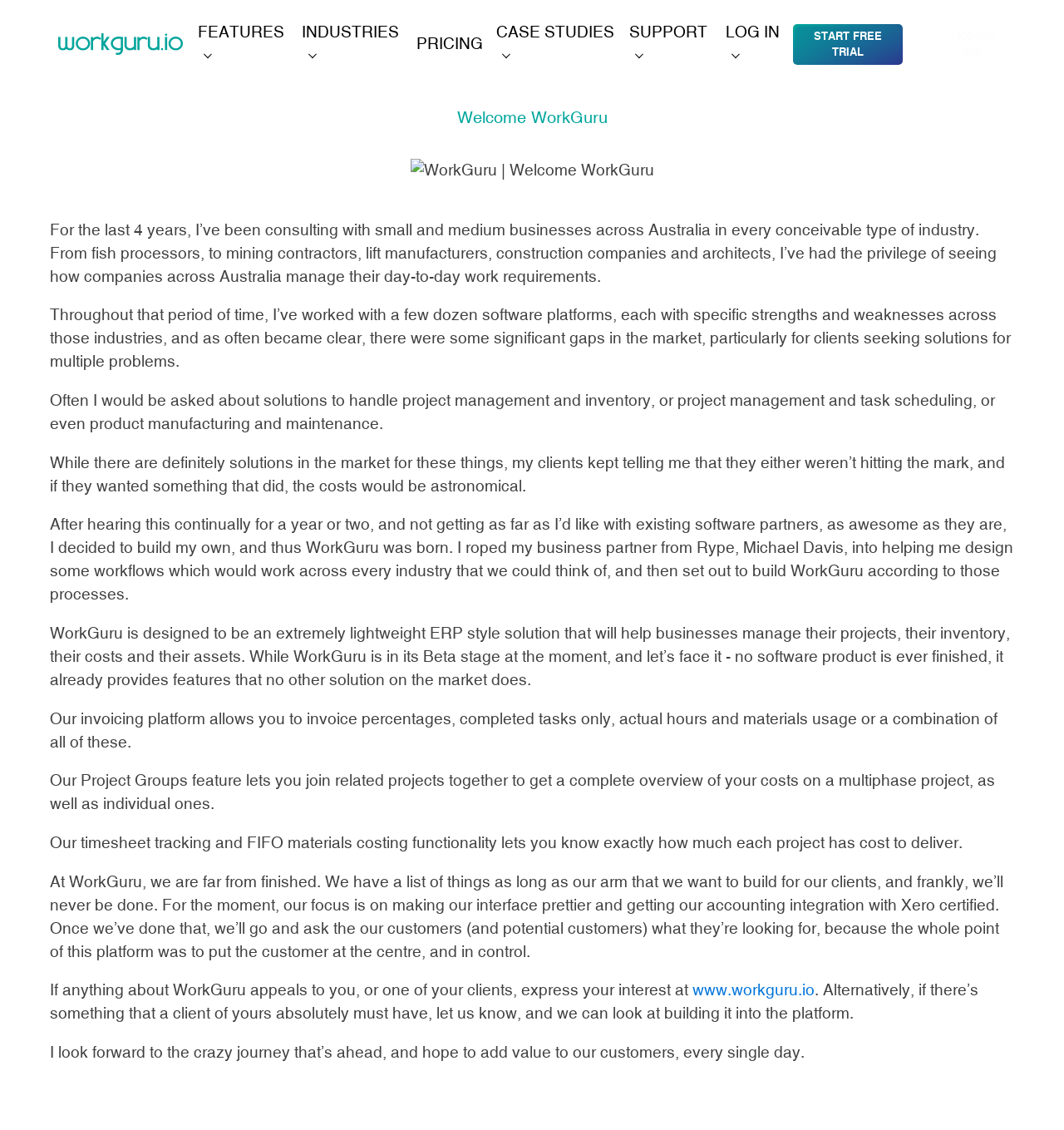Provide the bounding box coordinates of the section that needs to be clicked to accomplish the following instruction: "Click on the 'FEATURES' link."

[0.18, 0.0, 0.278, 0.078]